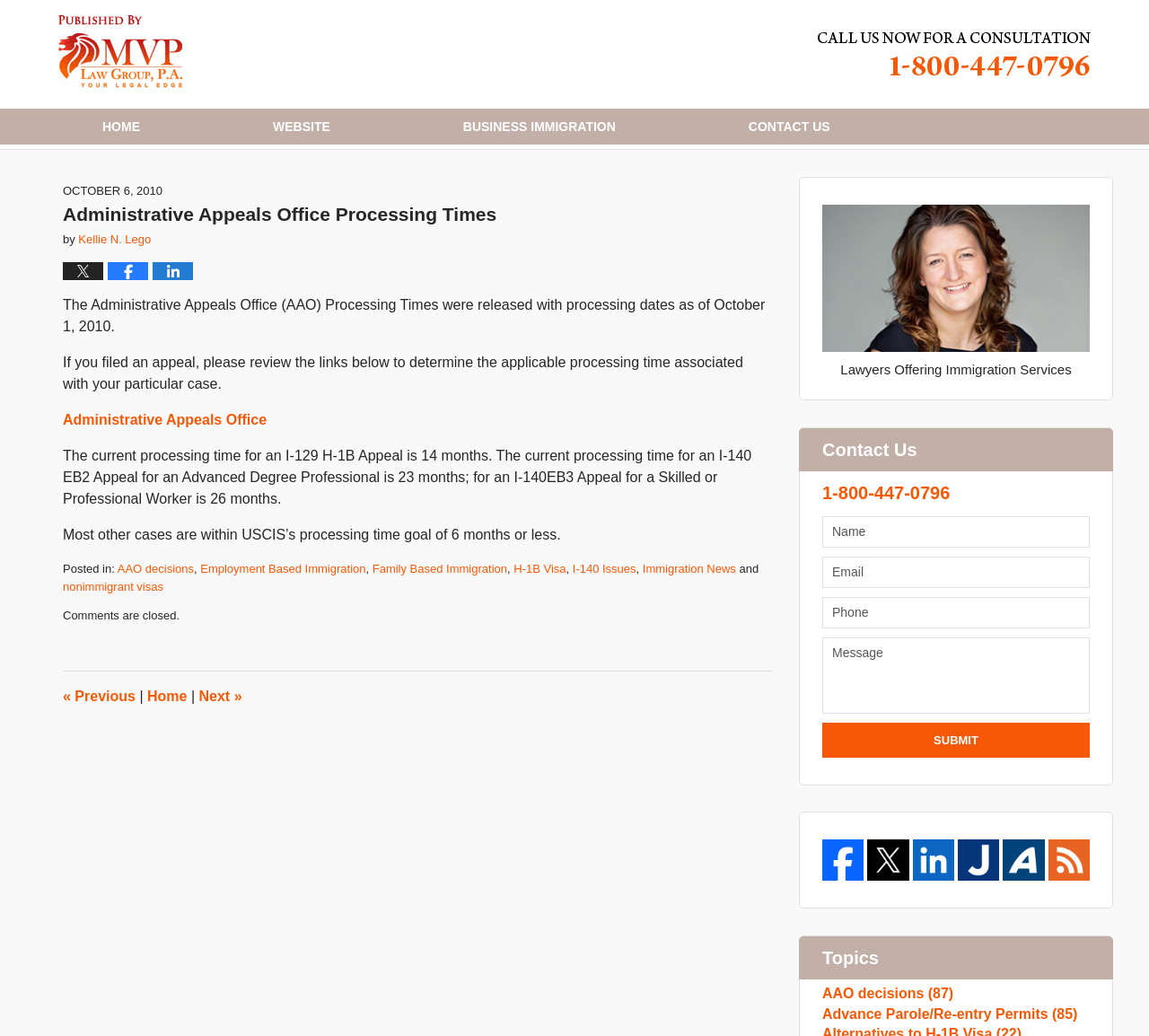Find and indicate the bounding box coordinates of the region you should select to follow the given instruction: "Click on the 'CONTACT US' link".

[0.594, 0.105, 0.78, 0.14]